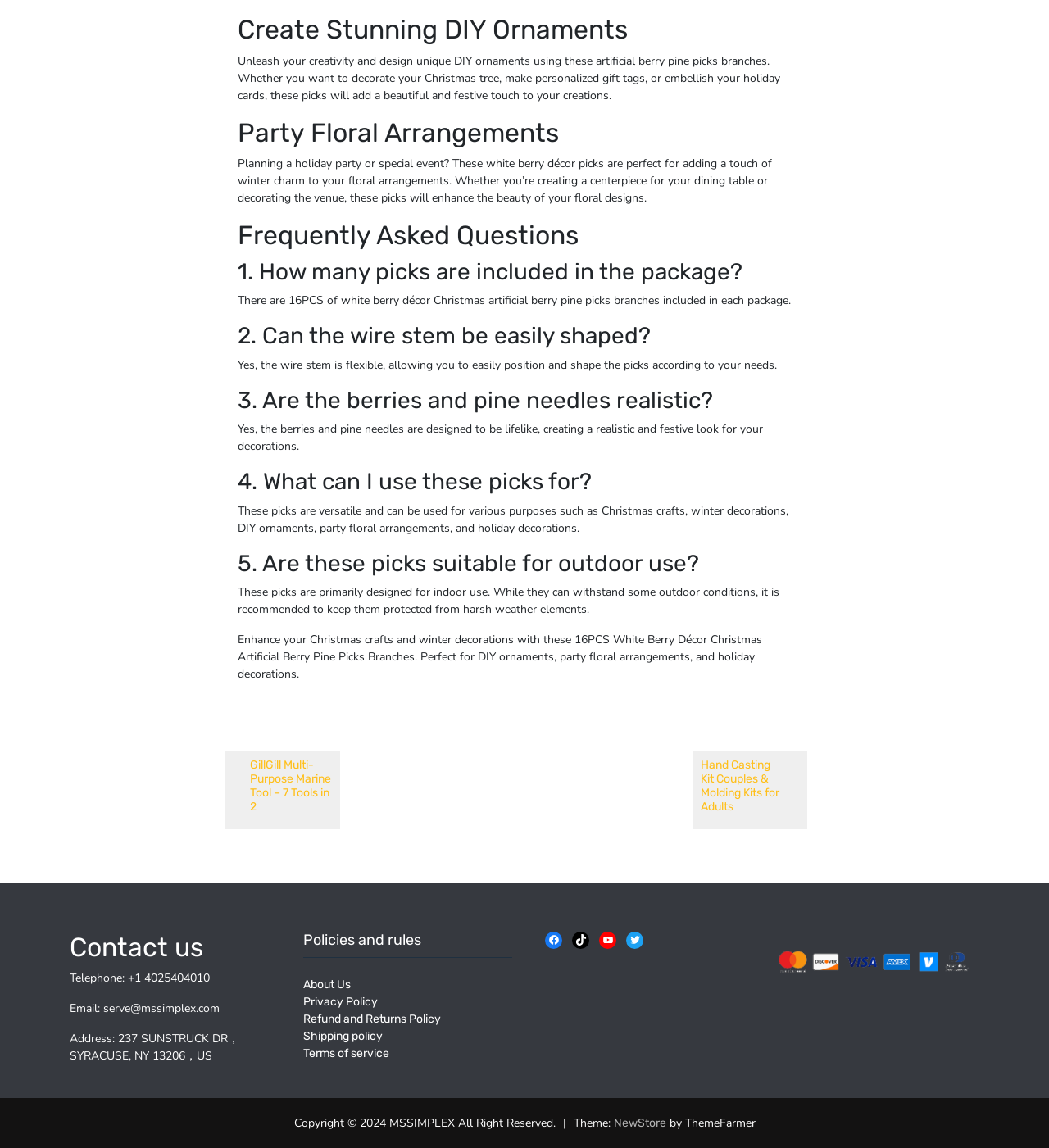Can you show the bounding box coordinates of the region to click on to complete the task described in the instruction: "Click on the 'ABOUT' link"?

None